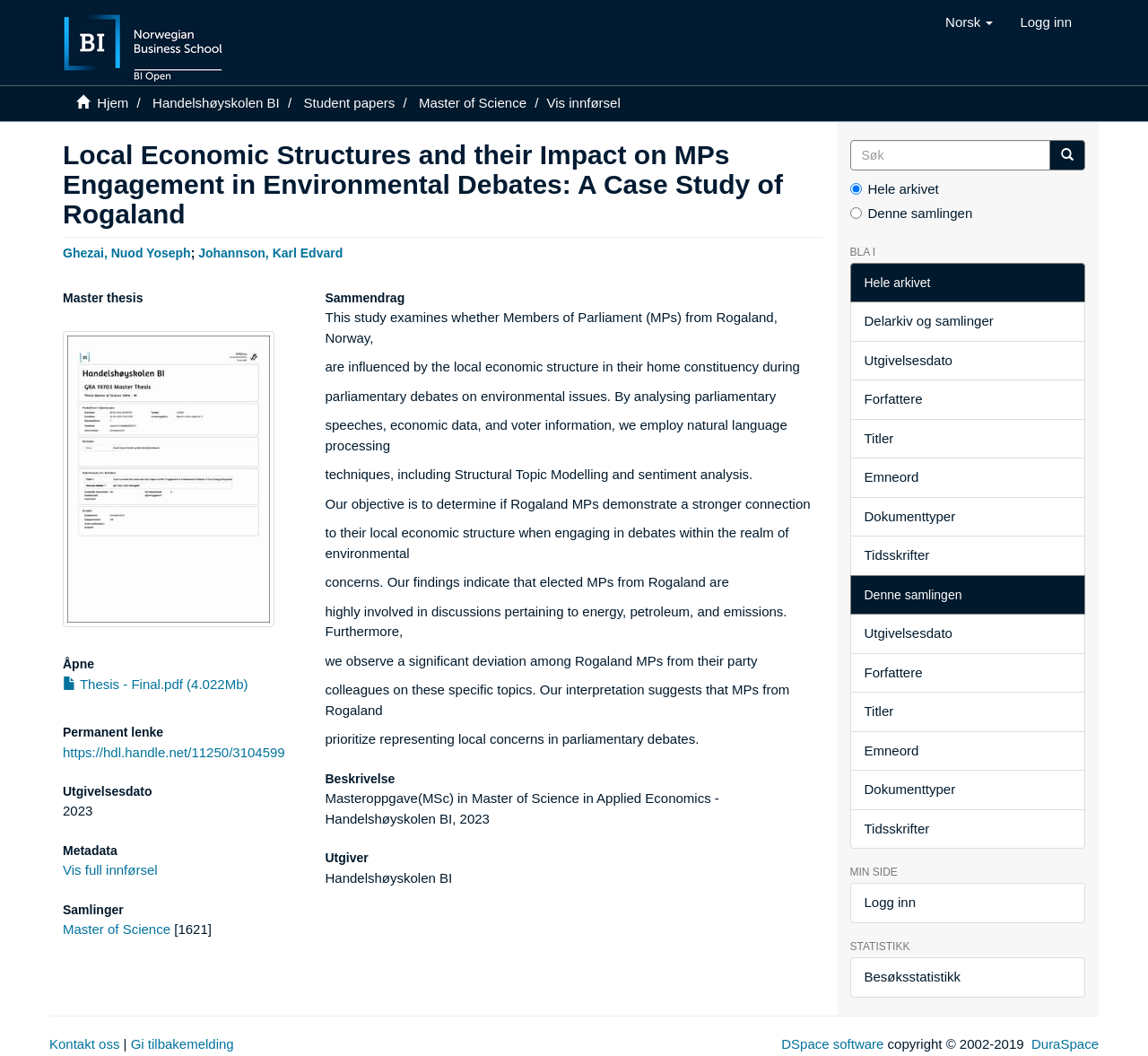Look at the image and write a detailed answer to the question: 
What is the name of the school where the thesis was submitted?

I found the answer by looking at the link 'Handelshøyskolen BI' which is a part of the thesis description, and it is mentioned as the school where the thesis was submitted.